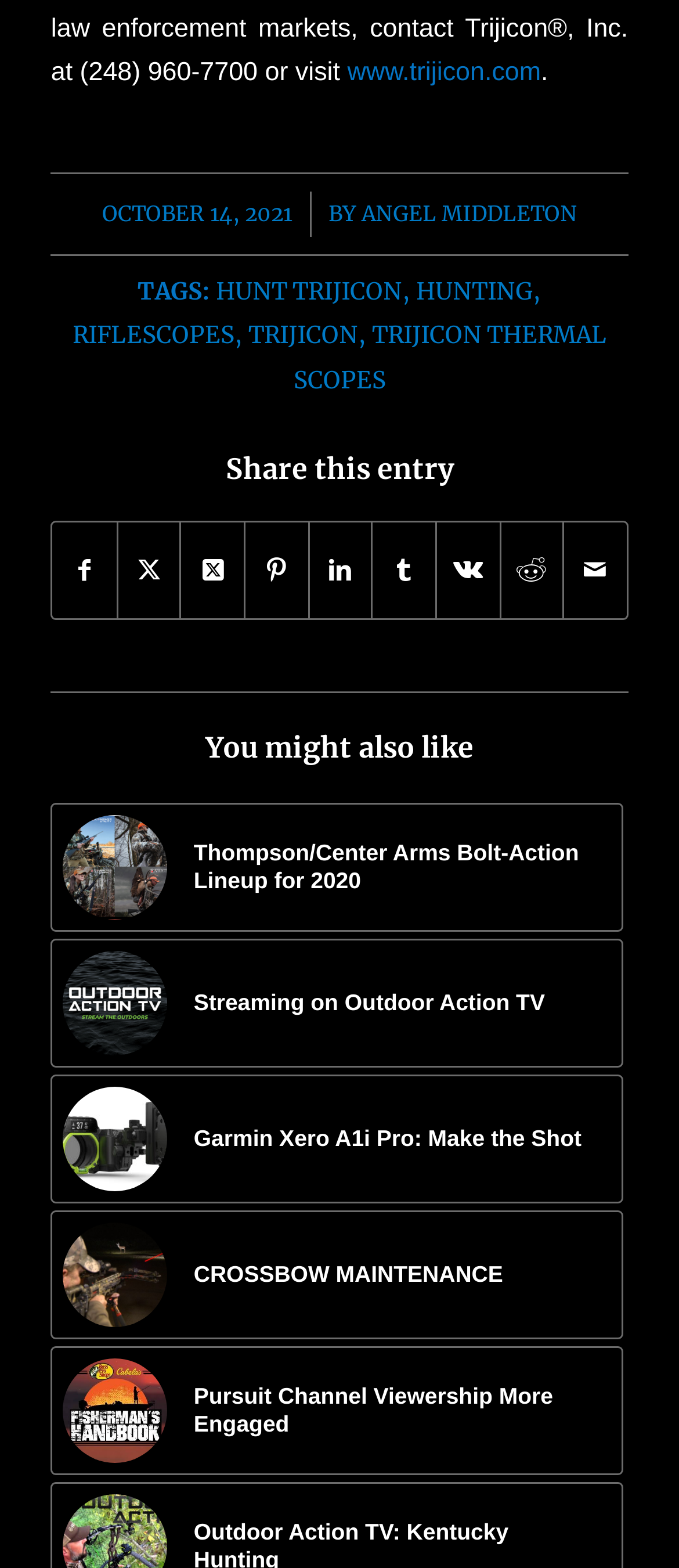How many social media platforms can you share this article on?
Answer the question with a thorough and detailed explanation.

The social media platforms can be found in the footer section of the webpage, and there are 8 links to share the article on different platforms, including Facebook, Twitter, Pinterest, LinkedIn, Tumblr, Vk, Reddit, and Mail.